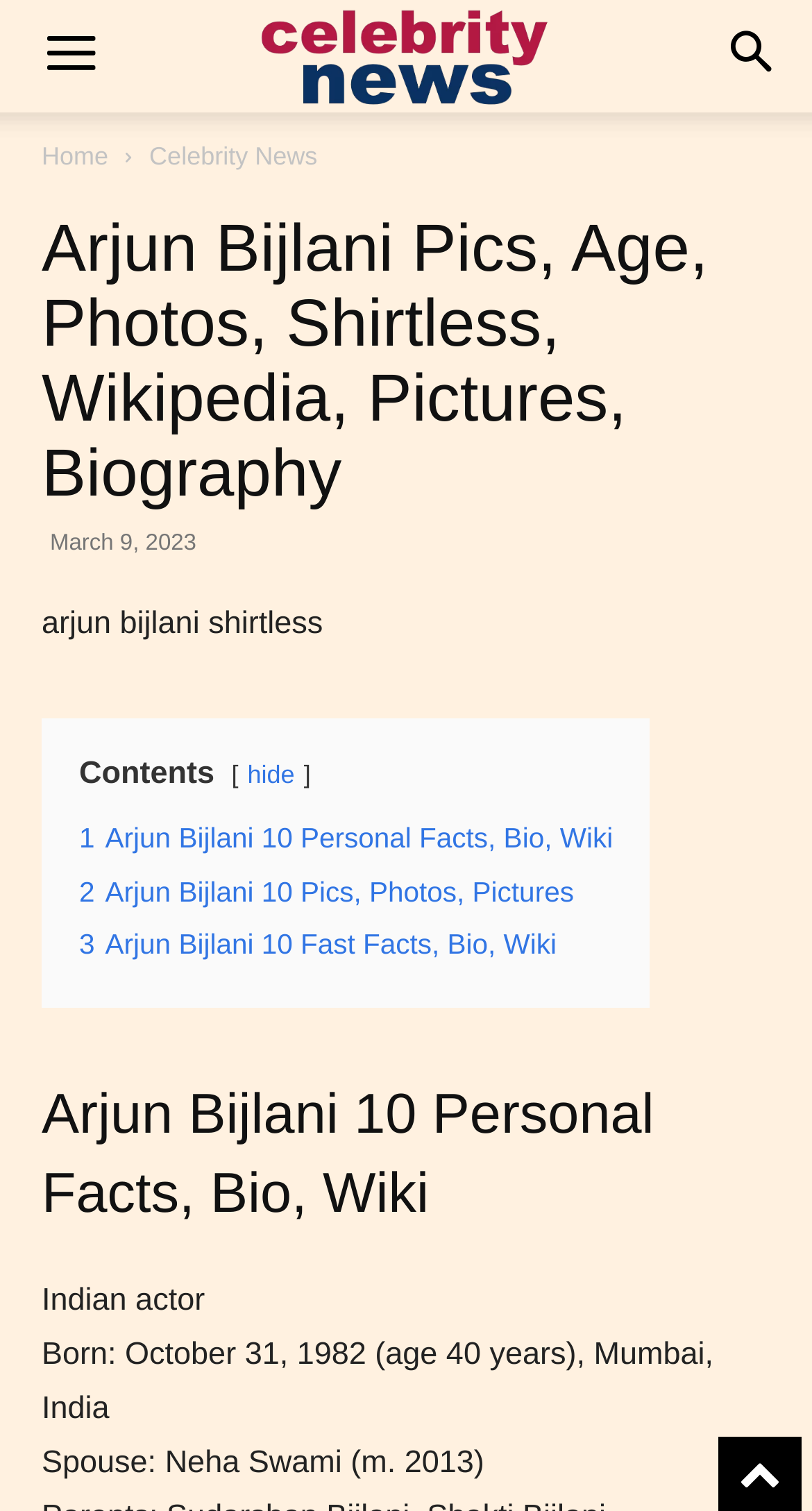Please give the bounding box coordinates of the area that should be clicked to fulfill the following instruction: "view Arjun Bijlani 10 Personal Facts, Bio, Wiki". The coordinates should be in the format of four float numbers from 0 to 1, i.e., [left, top, right, bottom].

[0.097, 0.545, 0.755, 0.565]